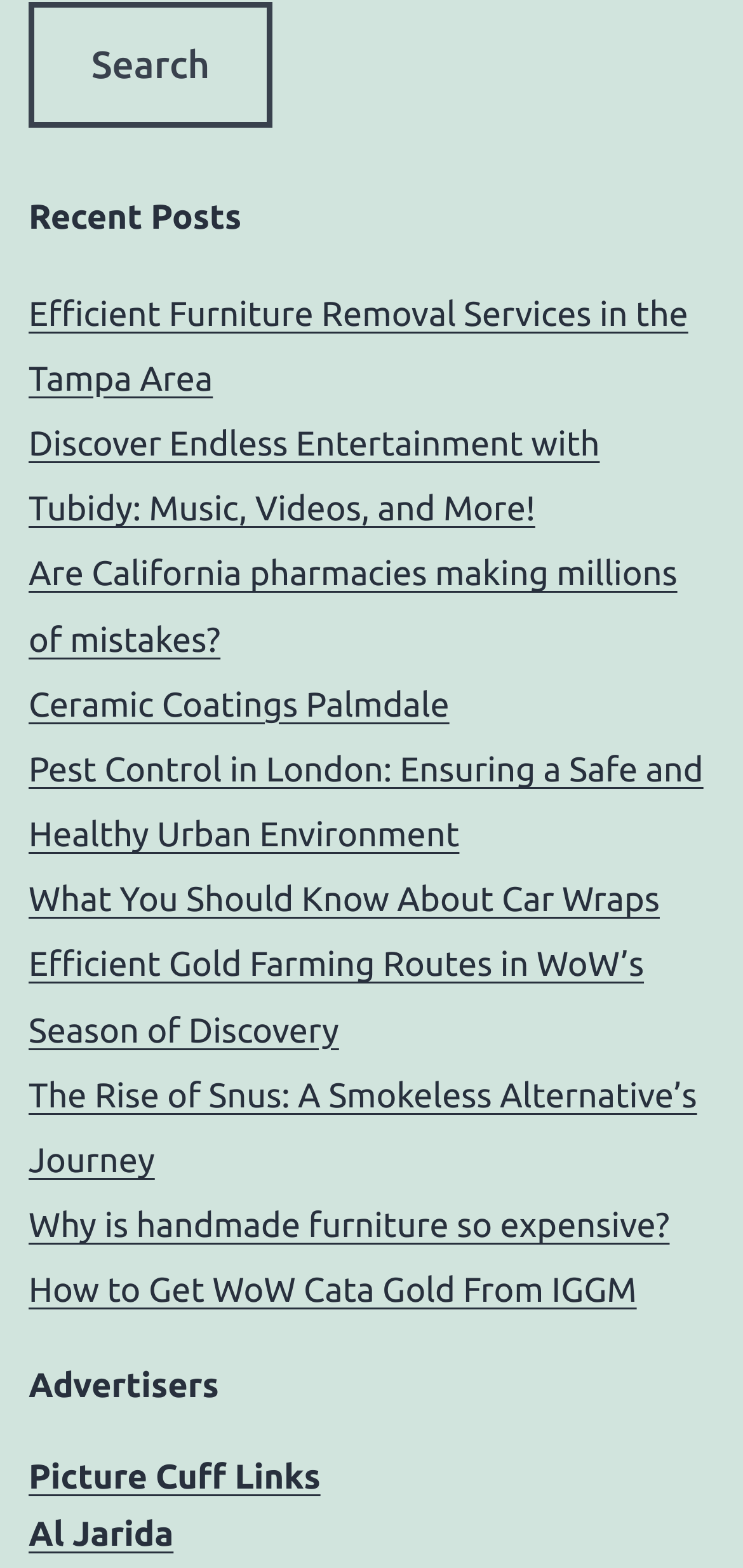Provide a short answer to the following question with just one word or phrase: What is the first post in the Recent Posts section?

Efficient Furniture Removal Services